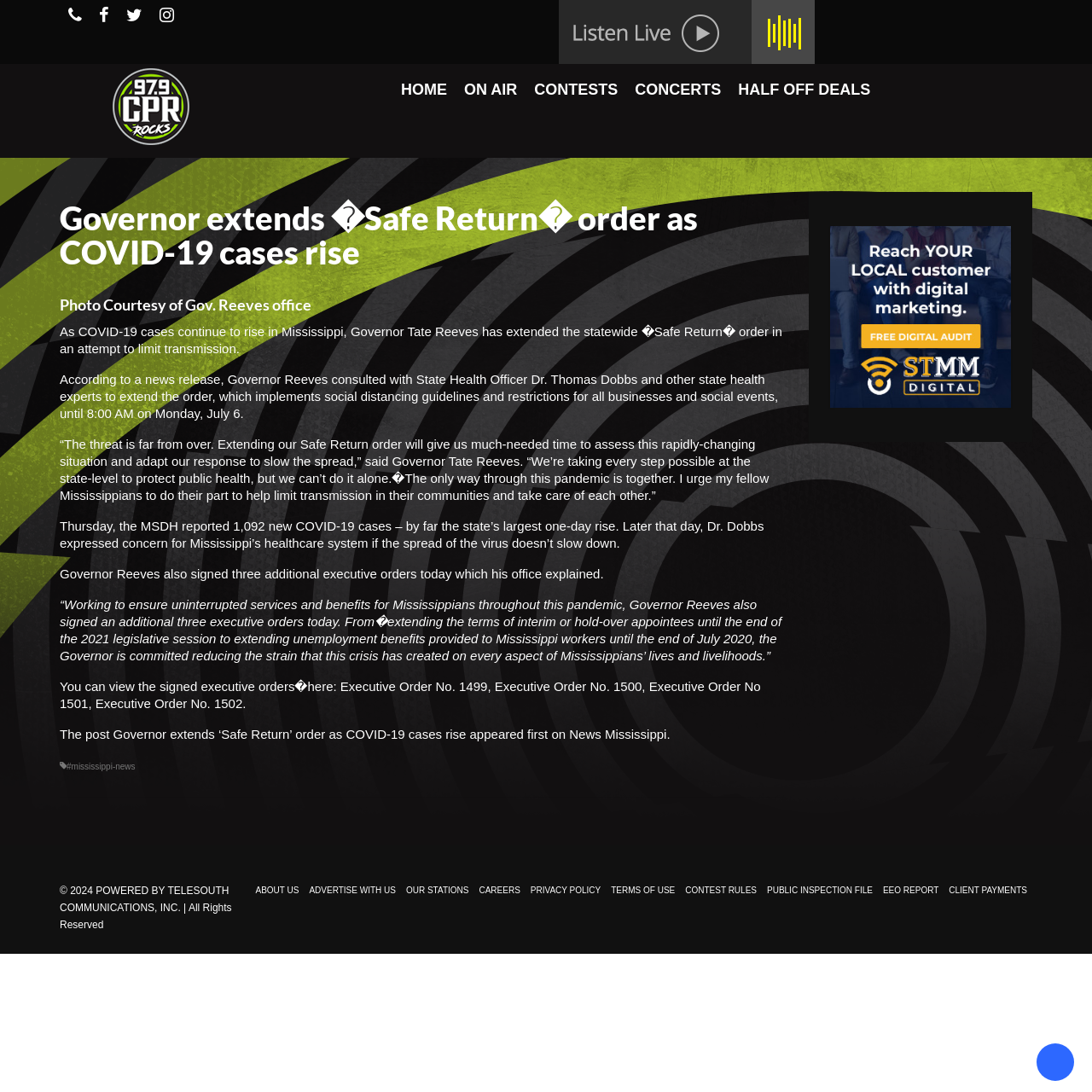Specify the bounding box coordinates of the region I need to click to perform the following instruction: "Click the 'CONTESTS' link". The coordinates must be four float numbers in the range of 0 to 1, i.e., [left, top, right, bottom].

[0.481, 0.066, 0.574, 0.098]